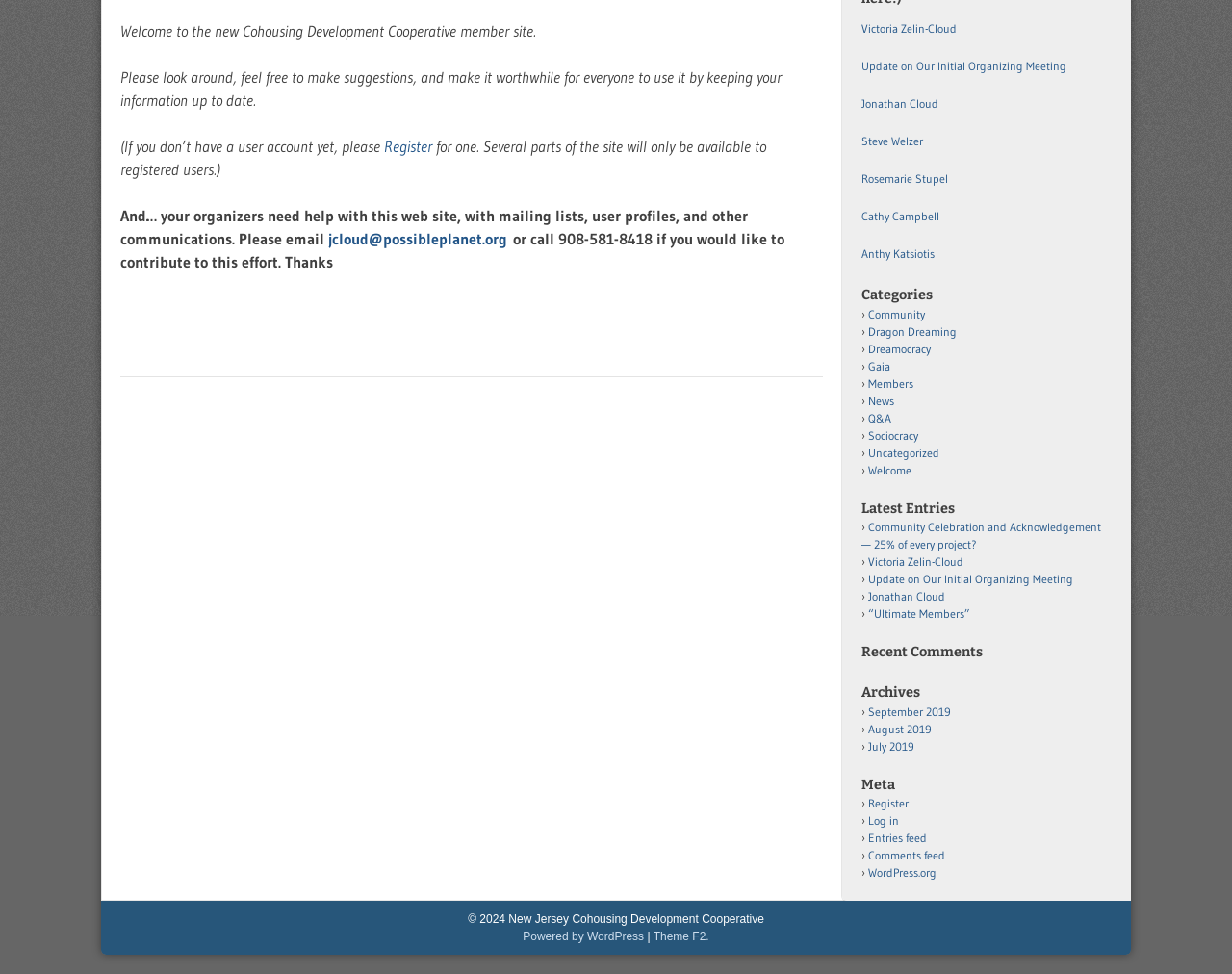Using the provided description Powered by WordPress, find the bounding box coordinates for the UI element. Provide the coordinates in (top-left x, top-left y, bottom-right x, bottom-right y) format, ensuring all values are between 0 and 1.

[0.424, 0.955, 0.523, 0.968]